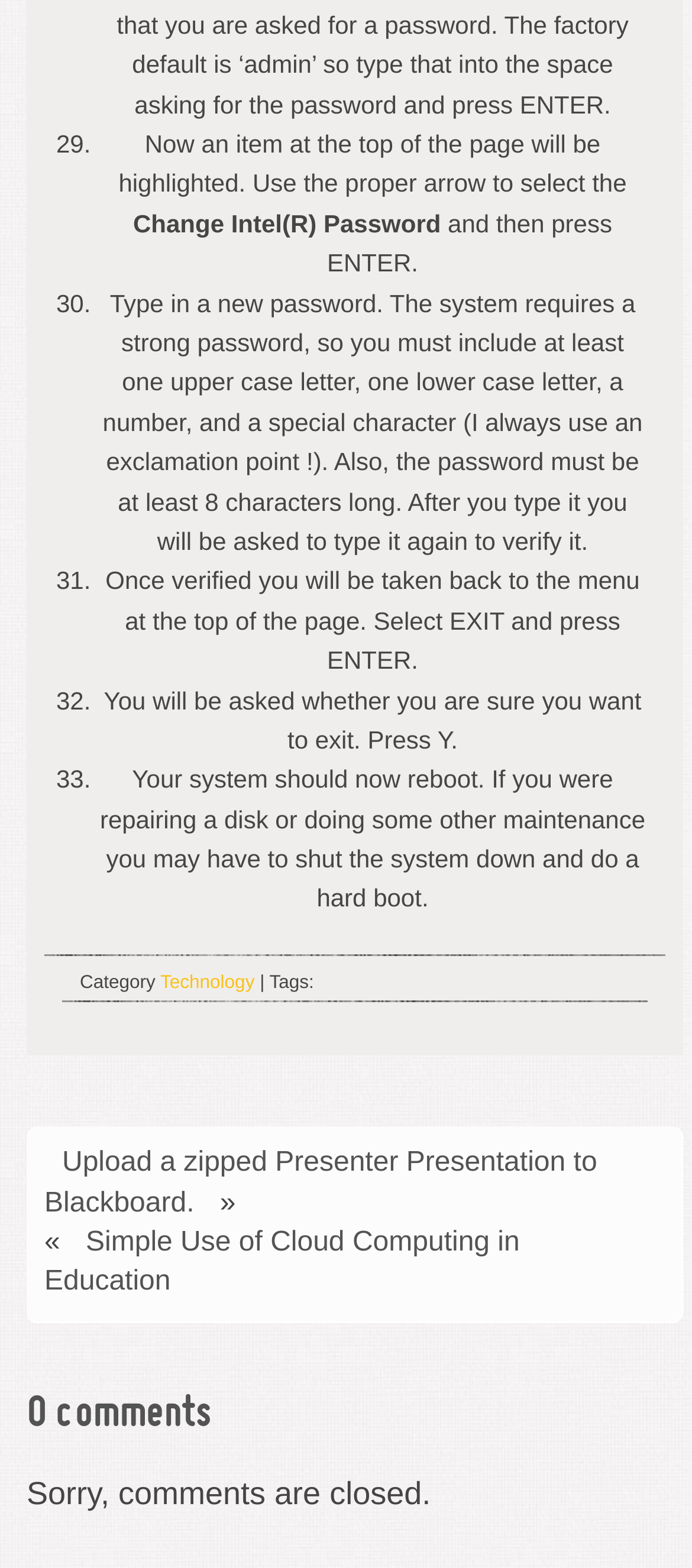Locate the bounding box of the UI element with the following description: "Technology".

[0.232, 0.62, 0.368, 0.633]